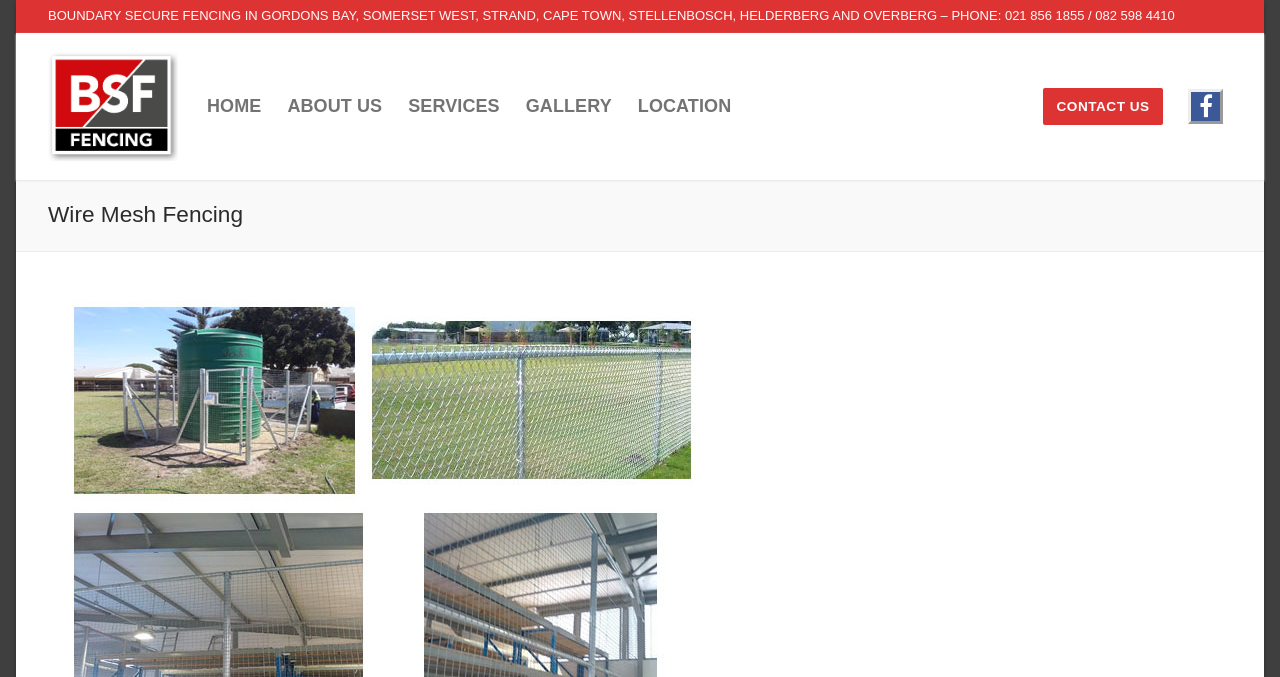What type of fencing does BSF specialize in?
Provide an in-depth and detailed answer to the question.

I found the type of fencing by looking at the heading element on the page, which specifically mentions 'Wire Mesh Fencing'.